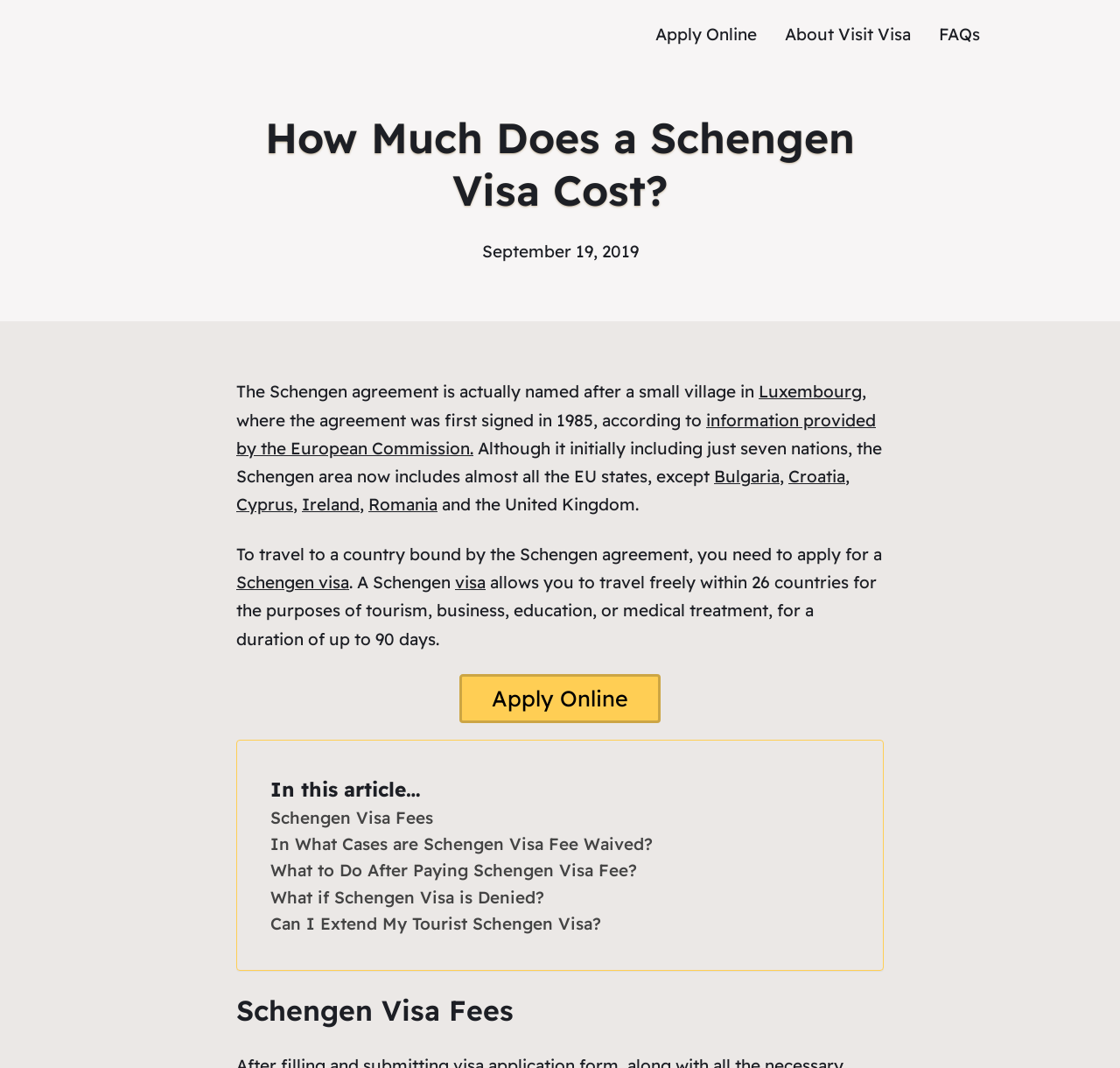Show me the bounding box coordinates of the clickable region to achieve the task as per the instruction: "Check the 'FAQs' section".

[0.838, 0.019, 0.875, 0.046]